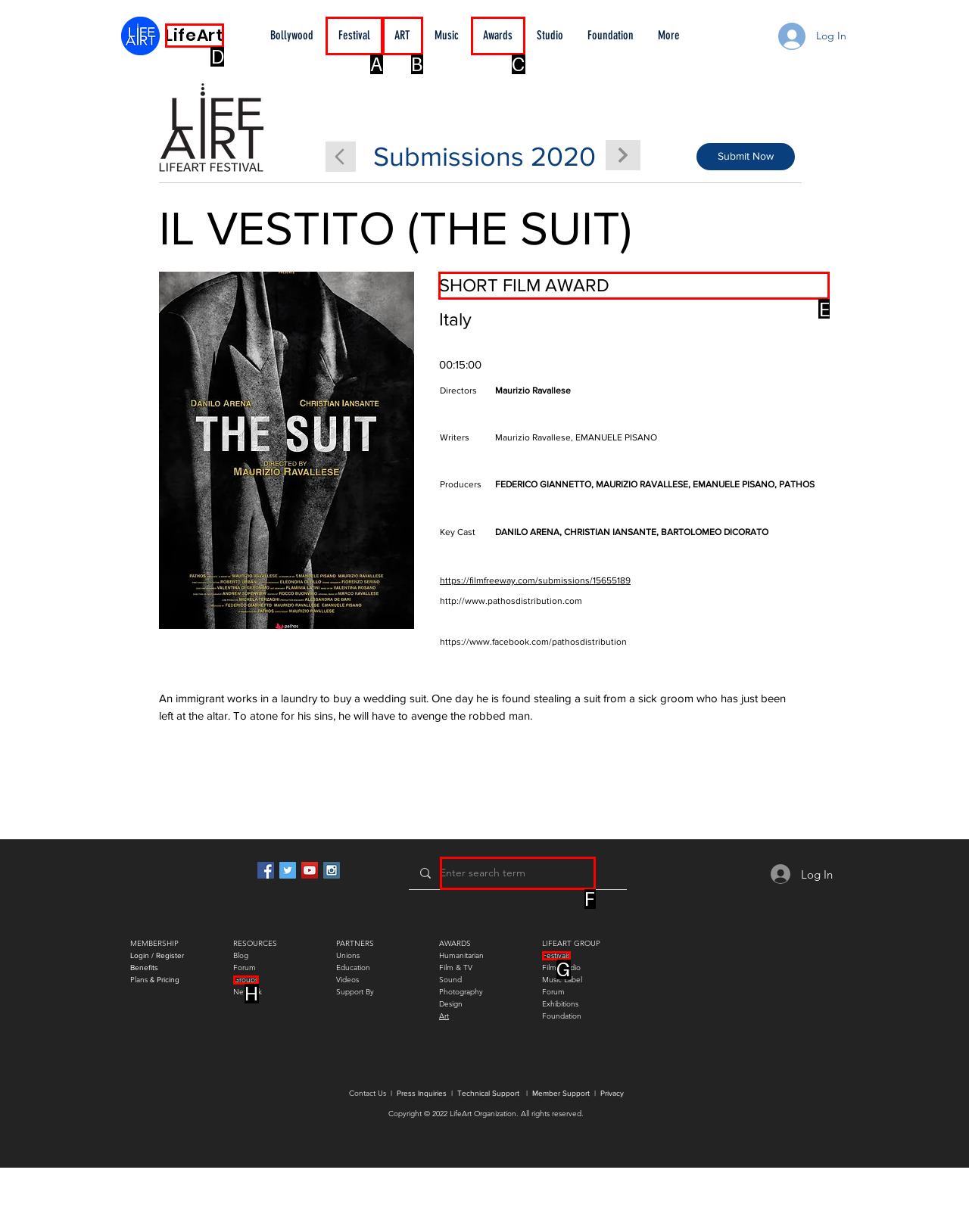Which option should be clicked to complete this task: Learn more about the short film award
Reply with the letter of the correct choice from the given choices.

E